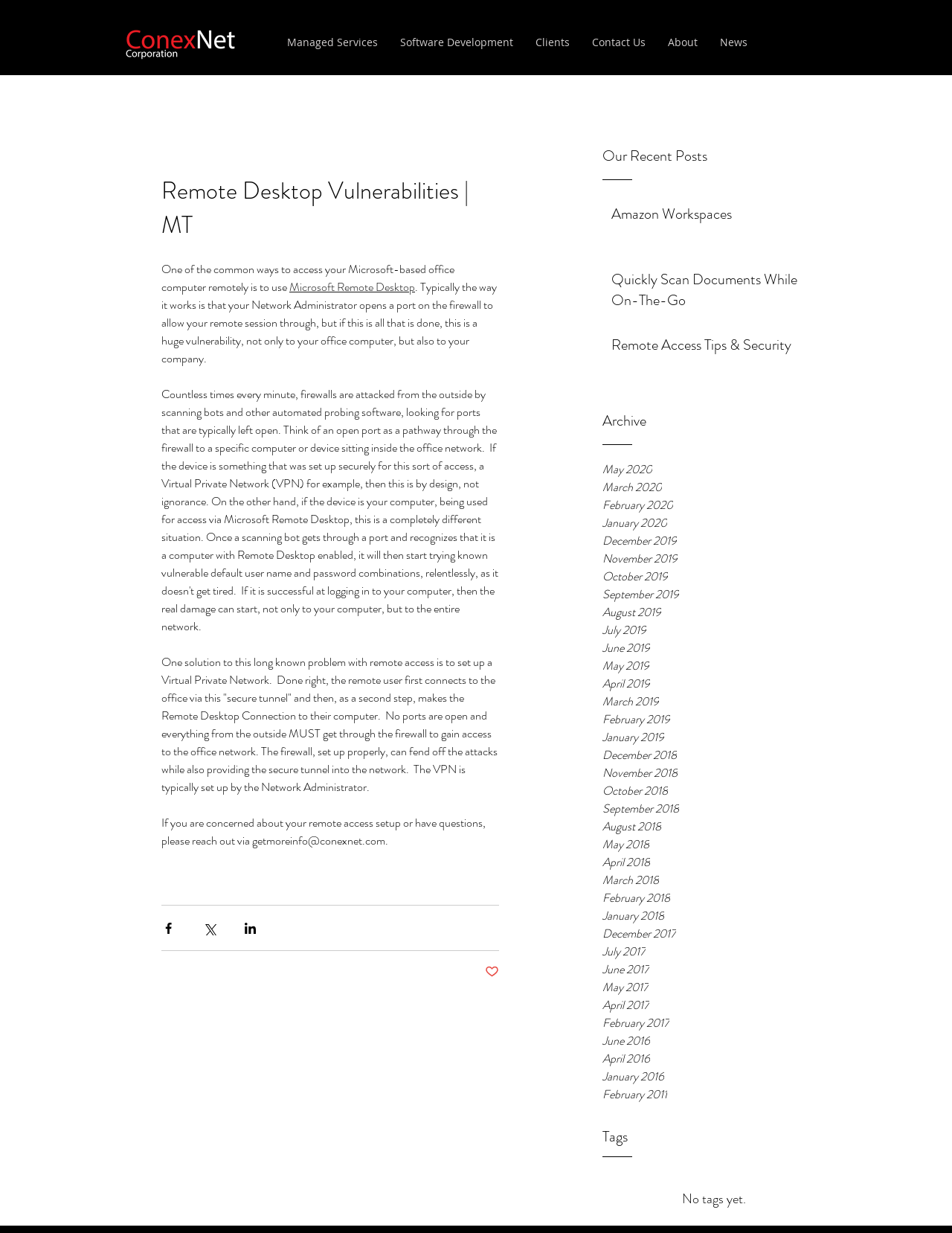Locate the bounding box coordinates of the element that should be clicked to execute the following instruction: "Read the article 'Amazon Workspaces'".

[0.642, 0.165, 0.847, 0.187]